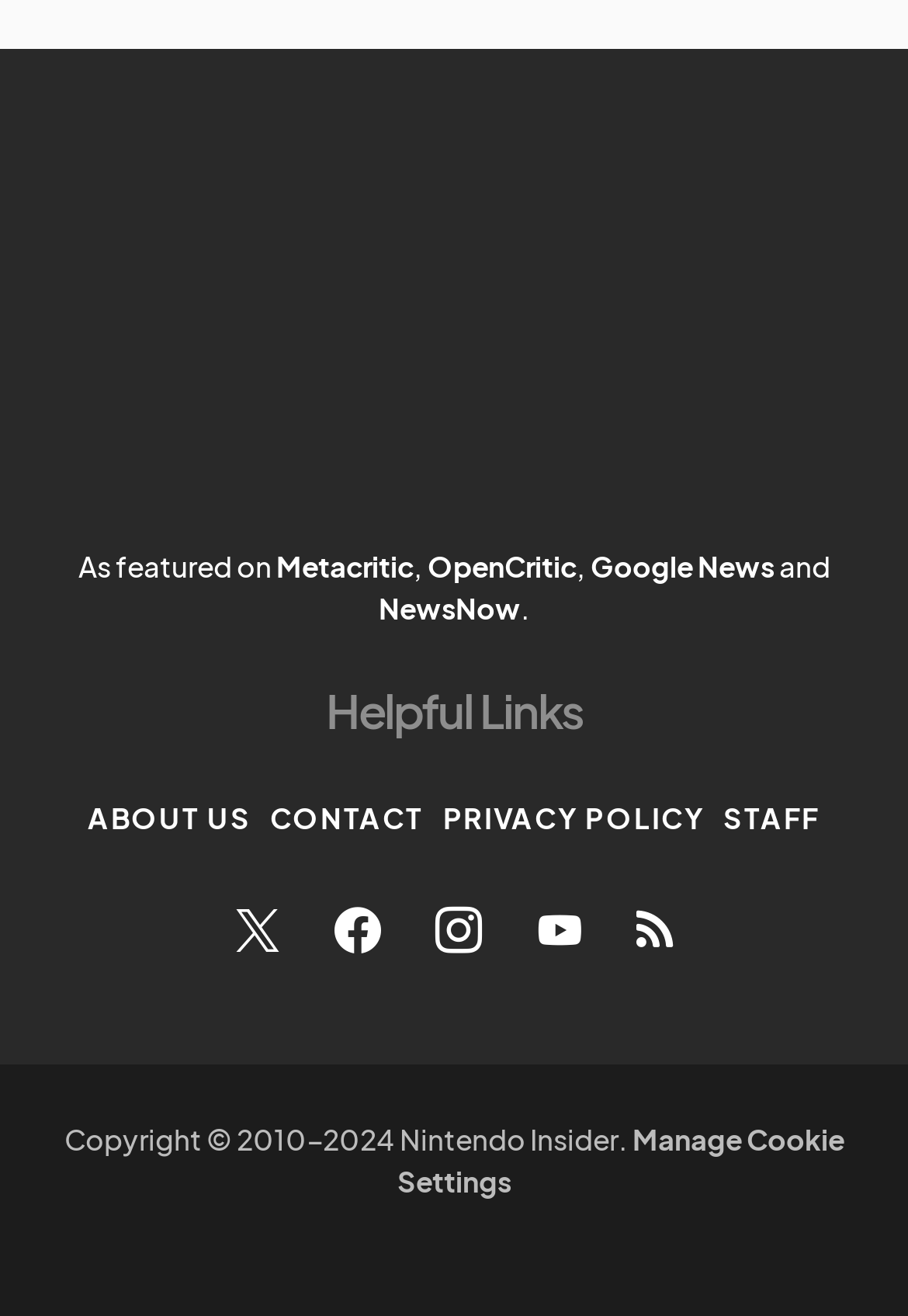Specify the bounding box coordinates of the region I need to click to perform the following instruction: "follow on Twitter". The coordinates must be four float numbers in the range of 0 to 1, i.e., [left, top, right, bottom].

[0.258, 0.689, 0.309, 0.724]